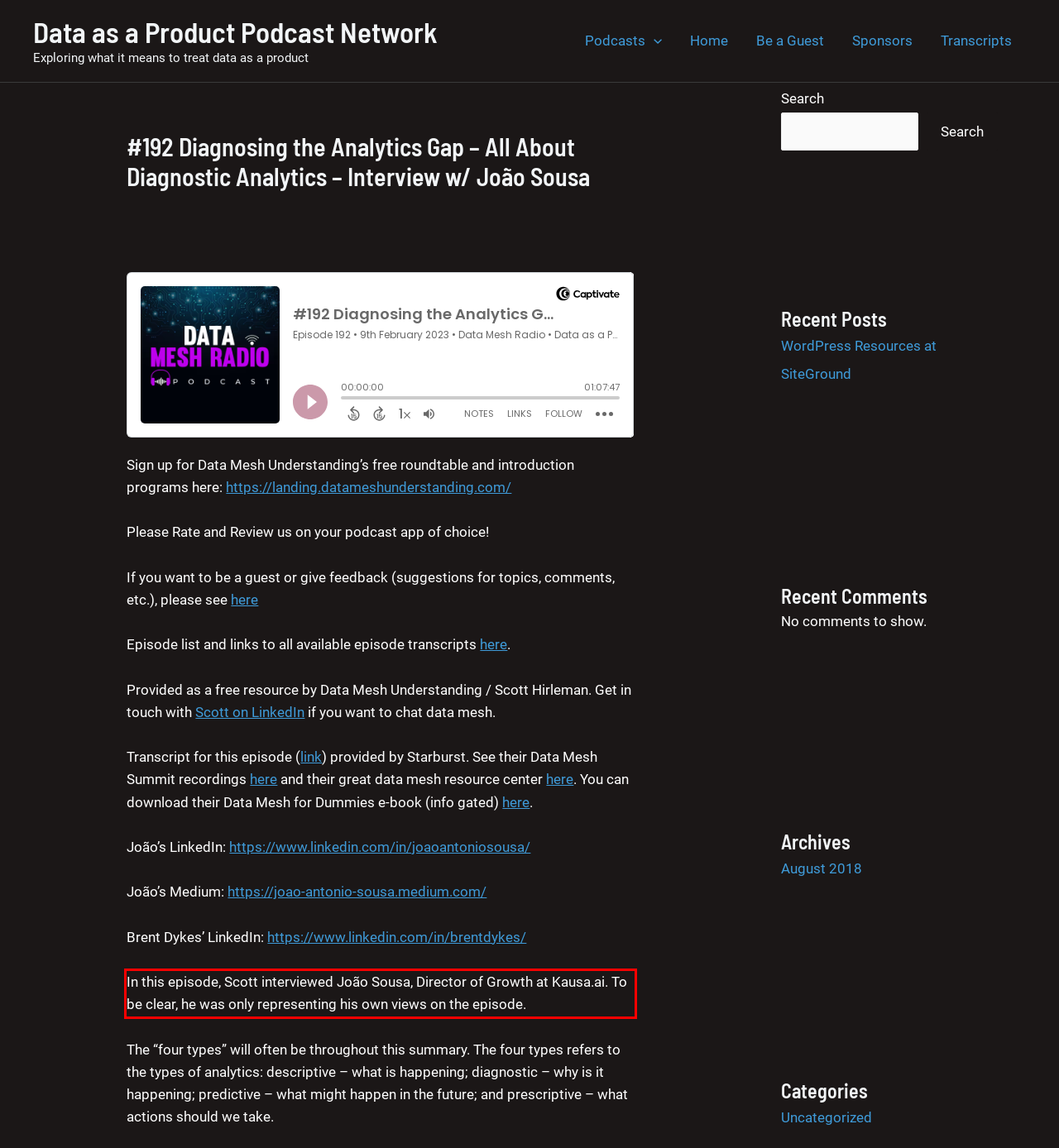Analyze the screenshot of the webpage and extract the text from the UI element that is inside the red bounding box.

In this episode, Scott interviewed João Sousa, Director of Growth at Kausa.ai. To be clear, he was only representing his own views on the episode.